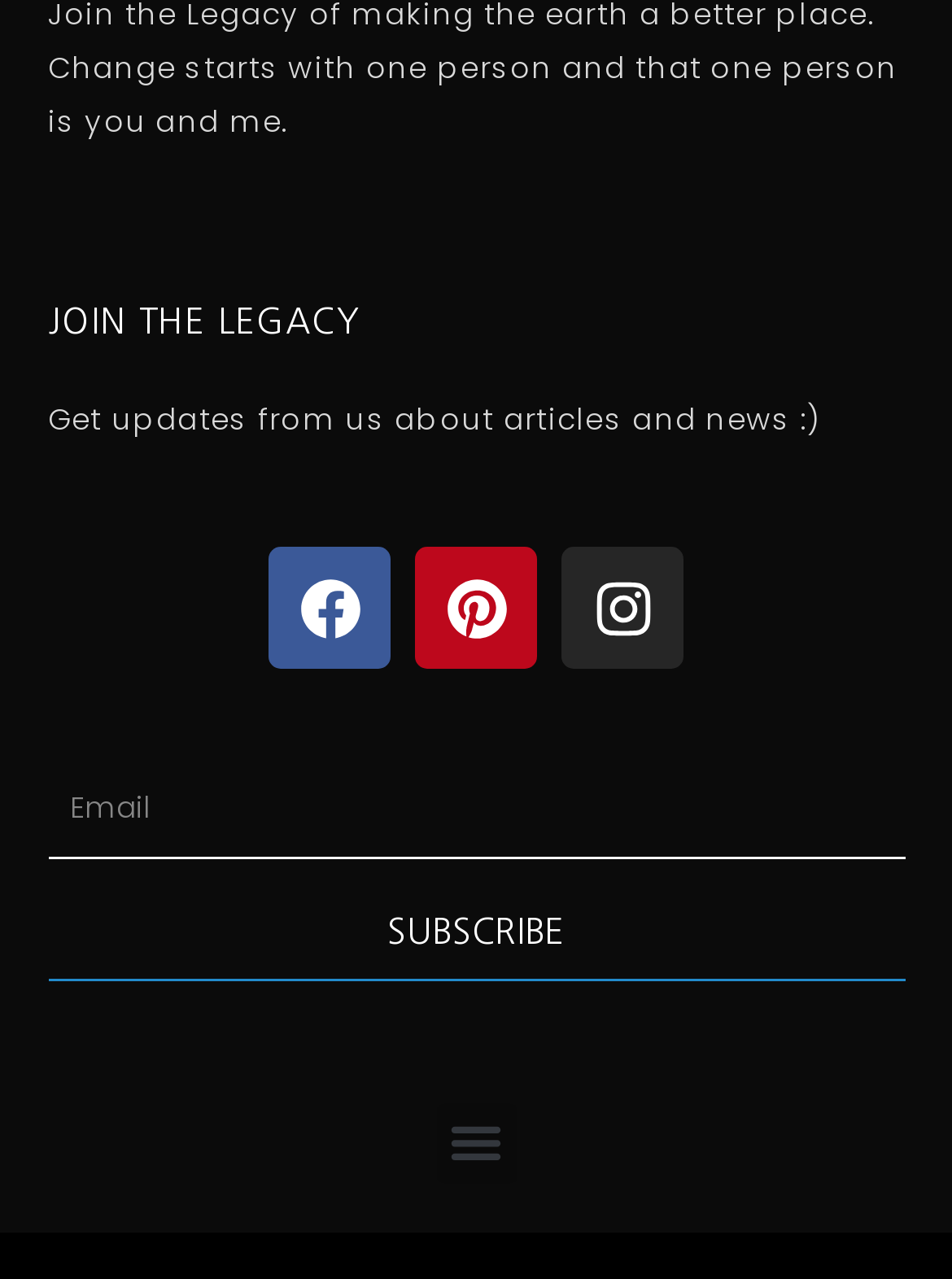How many social media links are there?
Can you provide an in-depth and detailed response to the question?

I counted the number of social media links by looking at the links 'Facebook', 'Pinterest', and 'Instagram' which are accompanied by their respective images.